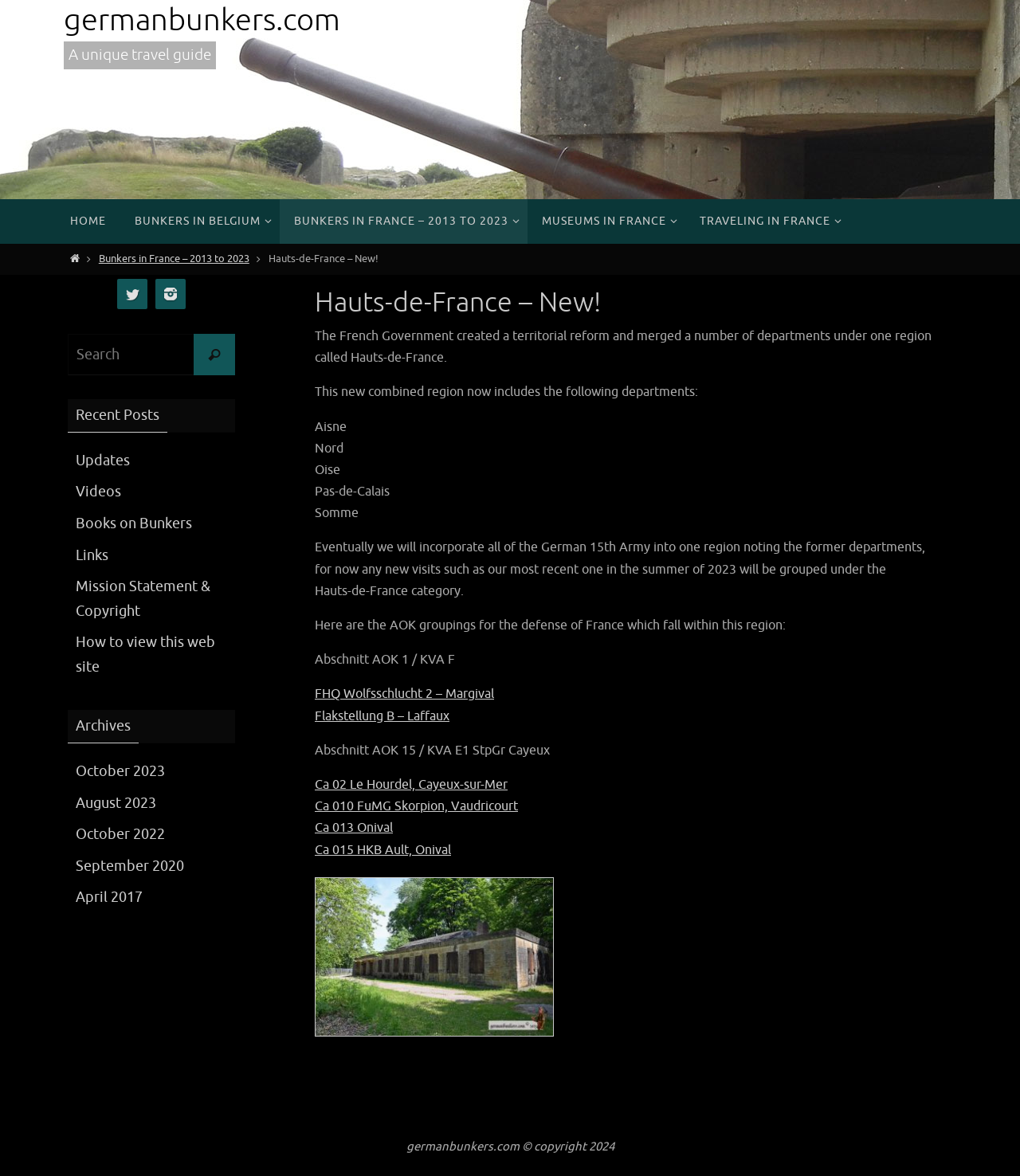Find the bounding box coordinates for the HTML element described as: "parent_node: Search for: name="s" placeholder="Search"". The coordinates should consist of four float values between 0 and 1, i.e., [left, top, right, bottom].

[0.066, 0.284, 0.23, 0.319]